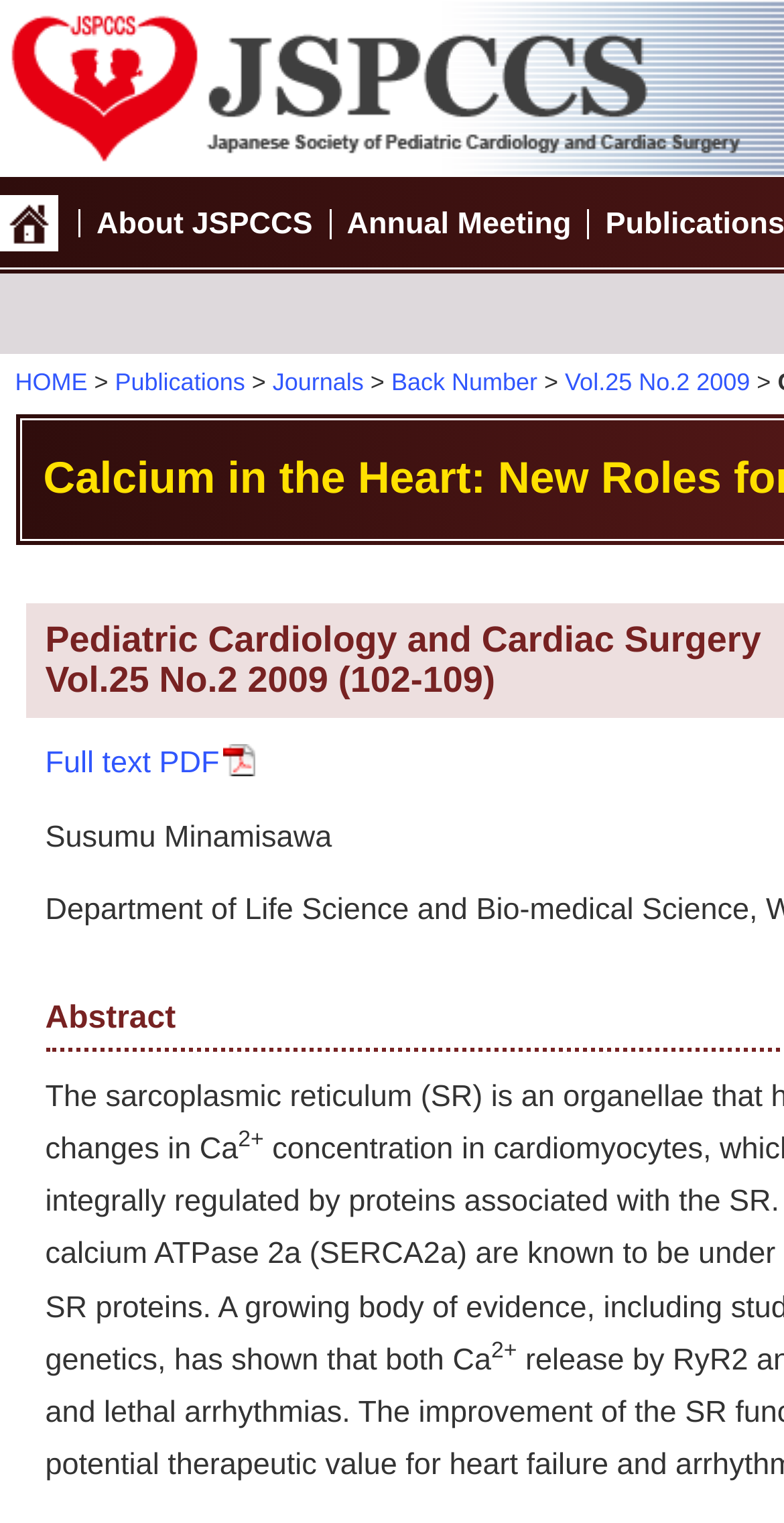Find the bounding box coordinates of the area to click in order to follow the instruction: "download Full text PDF".

[0.058, 0.49, 0.331, 0.513]